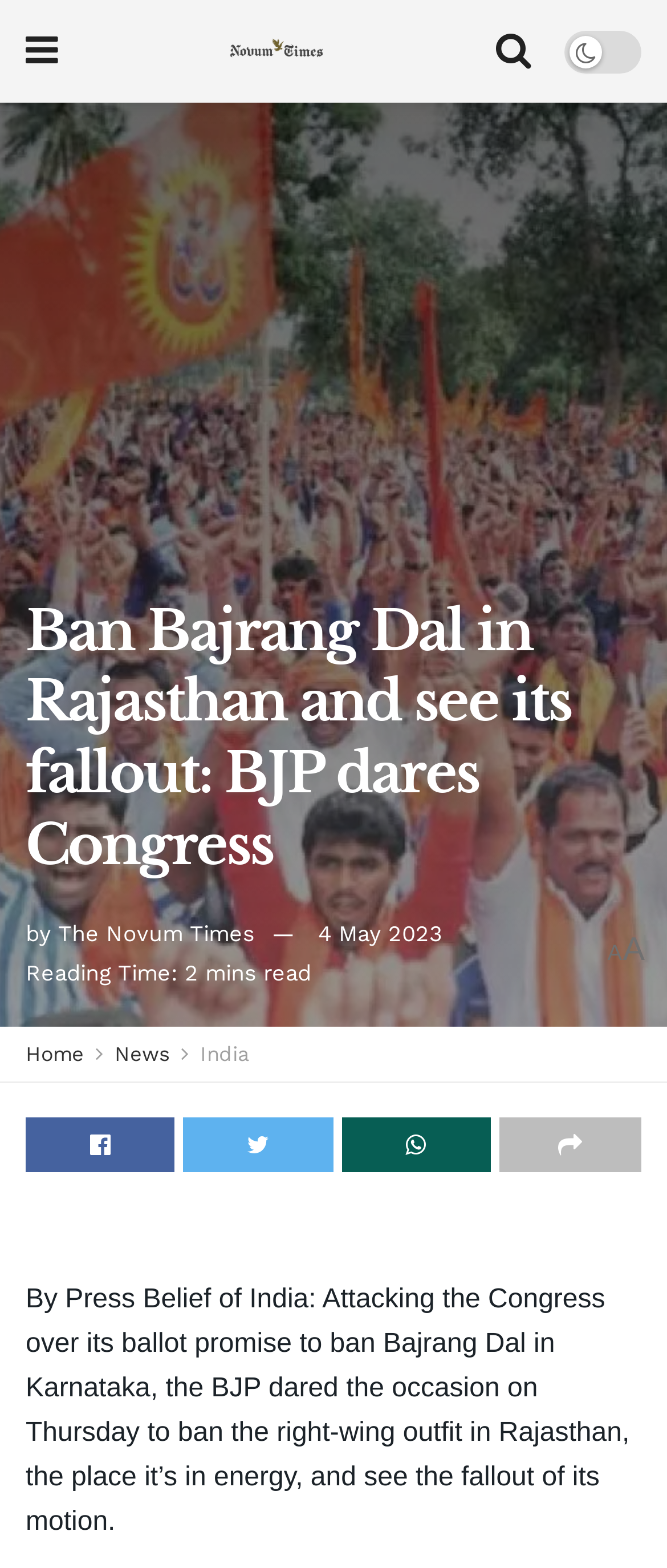Locate and extract the text of the main heading on the webpage.

Ban Bajrang Dal in Rajasthan and see its fallout: BJP dares Congress